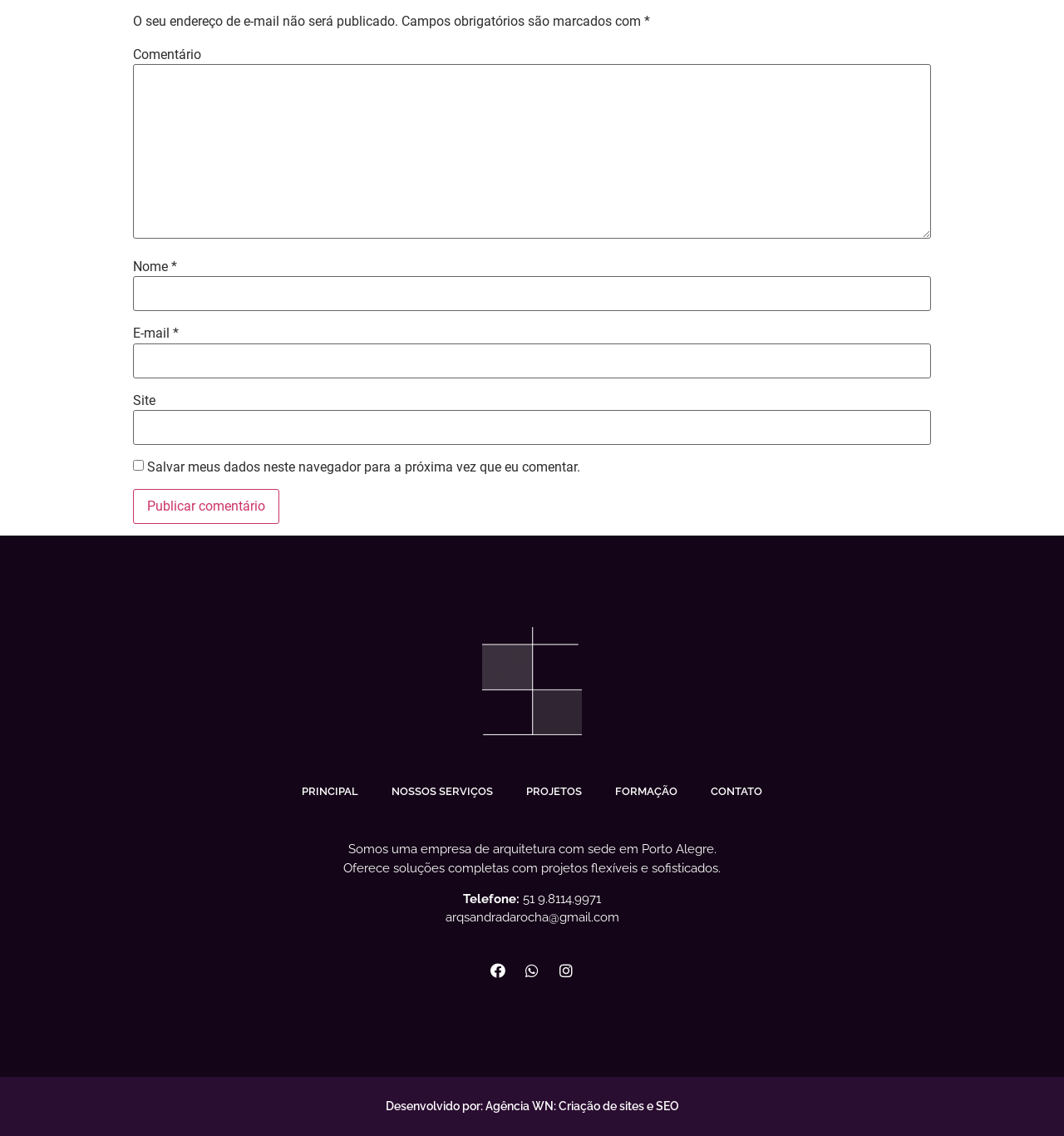Please identify the bounding box coordinates of the element that needs to be clicked to perform the following instruction: "Type your name".

[0.125, 0.243, 0.875, 0.274]